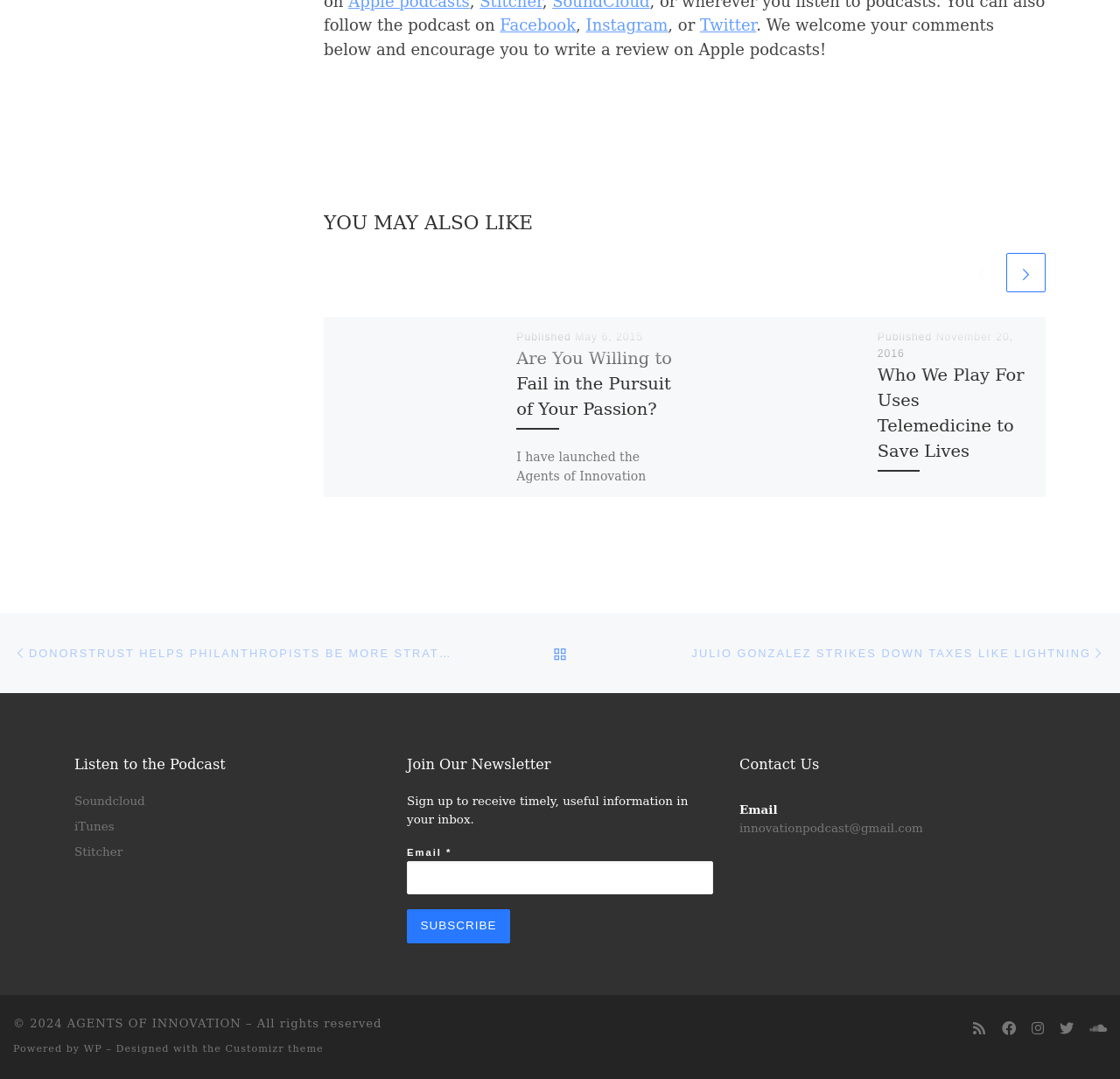Find and specify the bounding box coordinates that correspond to the clickable region for the instruction: "Listen to the podcast on Soundcloud".

[0.066, 0.735, 0.129, 0.748]